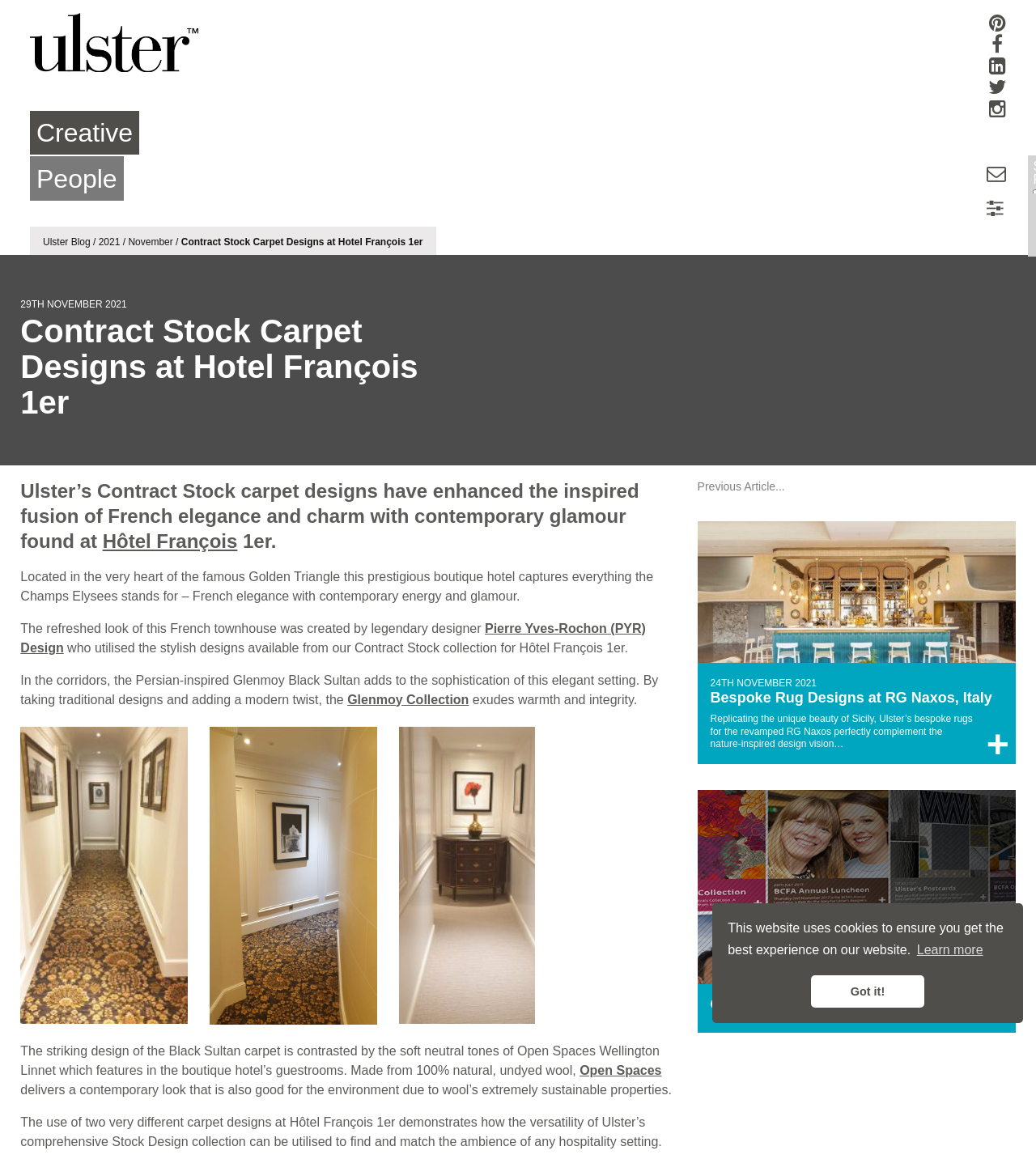Refer to the image and provide an in-depth answer to the question:
What is the name of the carpet design featured in the corridors of the hotel?

The answer can be found in the text 'In the corridors, the Persian-inspired Glenmoy Black Sultan adds to the sophistication of this elegant setting.' which indicates that the carpet design featured in the corridors is Glenmoy Black Sultan.